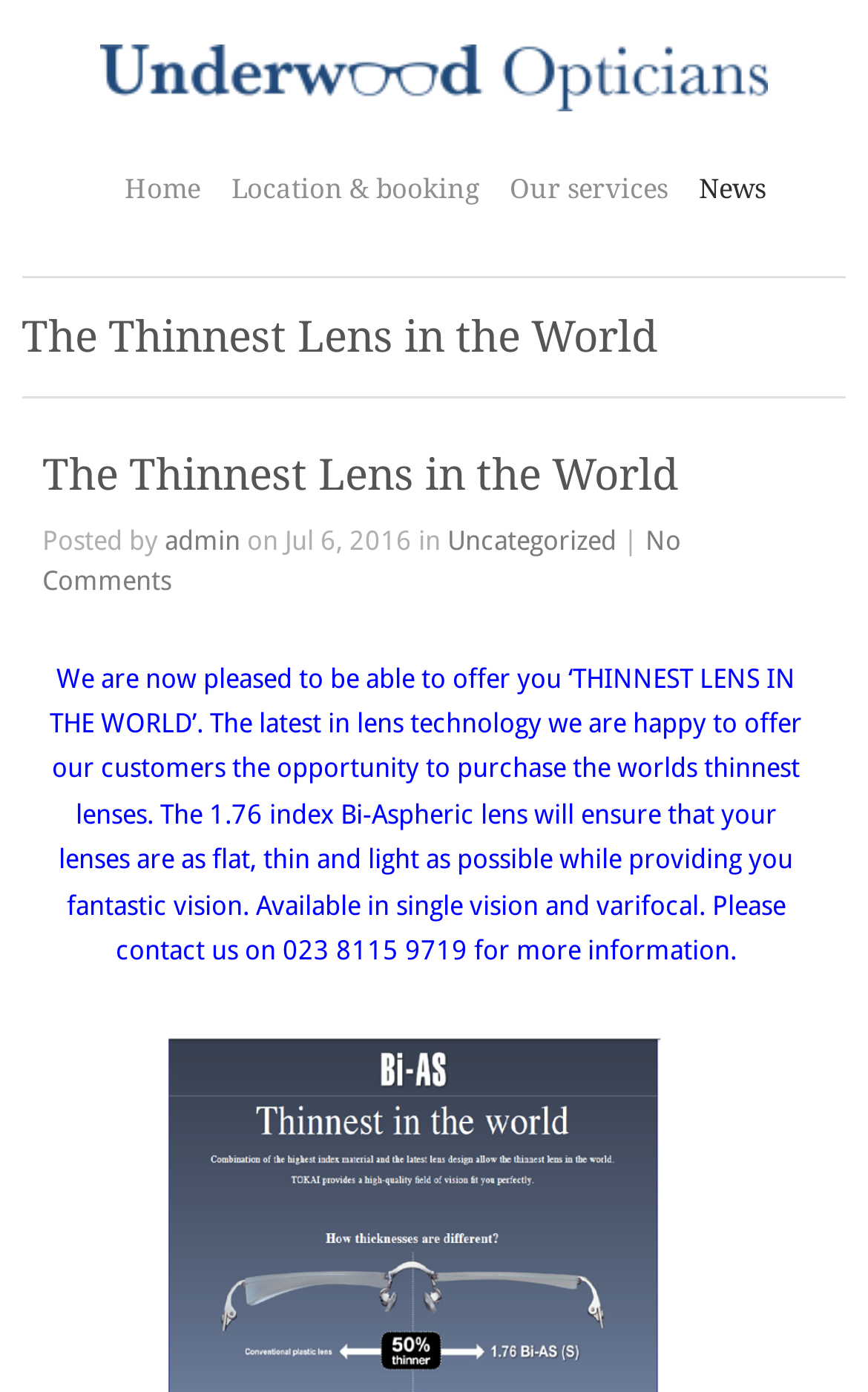Locate the bounding box coordinates of the clickable area to execute the instruction: "Click on Home". Provide the coordinates as four float numbers between 0 and 1, represented as [left, top, right, bottom].

[0.143, 0.117, 0.23, 0.157]